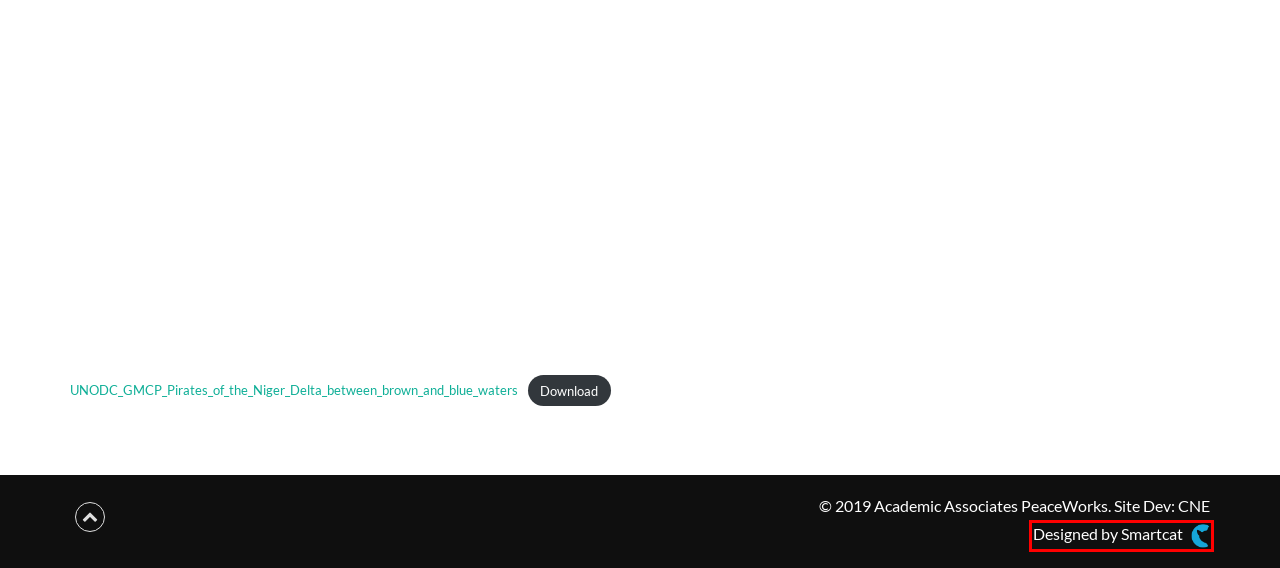You are presented with a screenshot of a webpage containing a red bounding box around an element. Determine which webpage description best describes the new webpage after clicking on the highlighted element. Here are the candidates:
A. Contact – Academic Associates Peacewworks
B. Smartcat – Premium WordPress Themes & Plugins – Developing WordPress products since 2010
C. Academic Associates Peacewworks – Peace Works
D. Ogulagha – Academic Associates Peacewworks
E. Climate Change and Confilct – Academic Associates Peacewworks
F. Videos – Academic Associates Peacewworks
G. Niger Delta Dialogue – Academic Associates Peacewworks
H. Ugborodo – Academic Associates Peacewworks

B